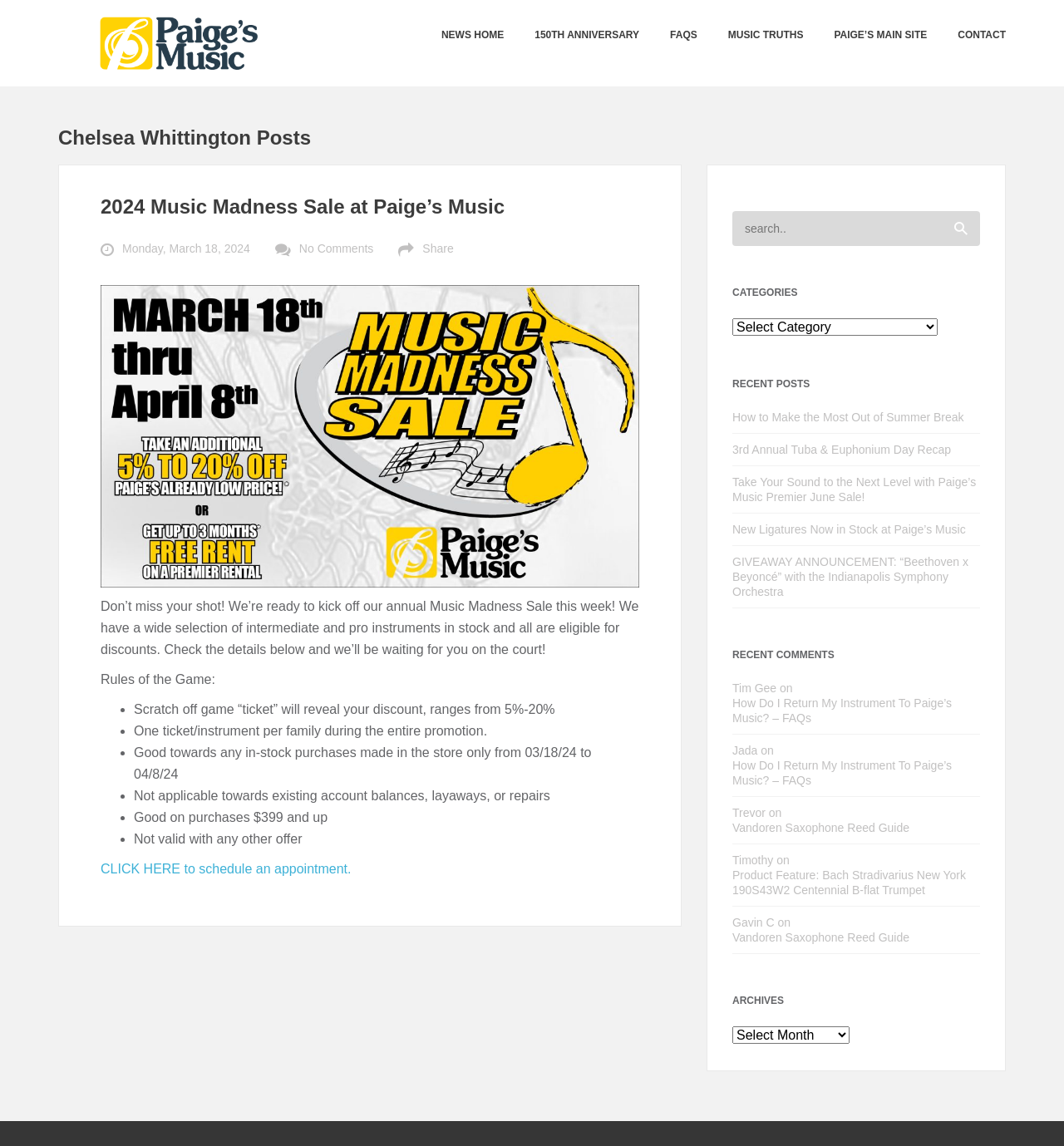Please find the bounding box coordinates of the element that you should click to achieve the following instruction: "View How to Make the Most Out of Summer Break". The coordinates should be presented as four float numbers between 0 and 1: [left, top, right, bottom].

[0.688, 0.357, 0.921, 0.37]